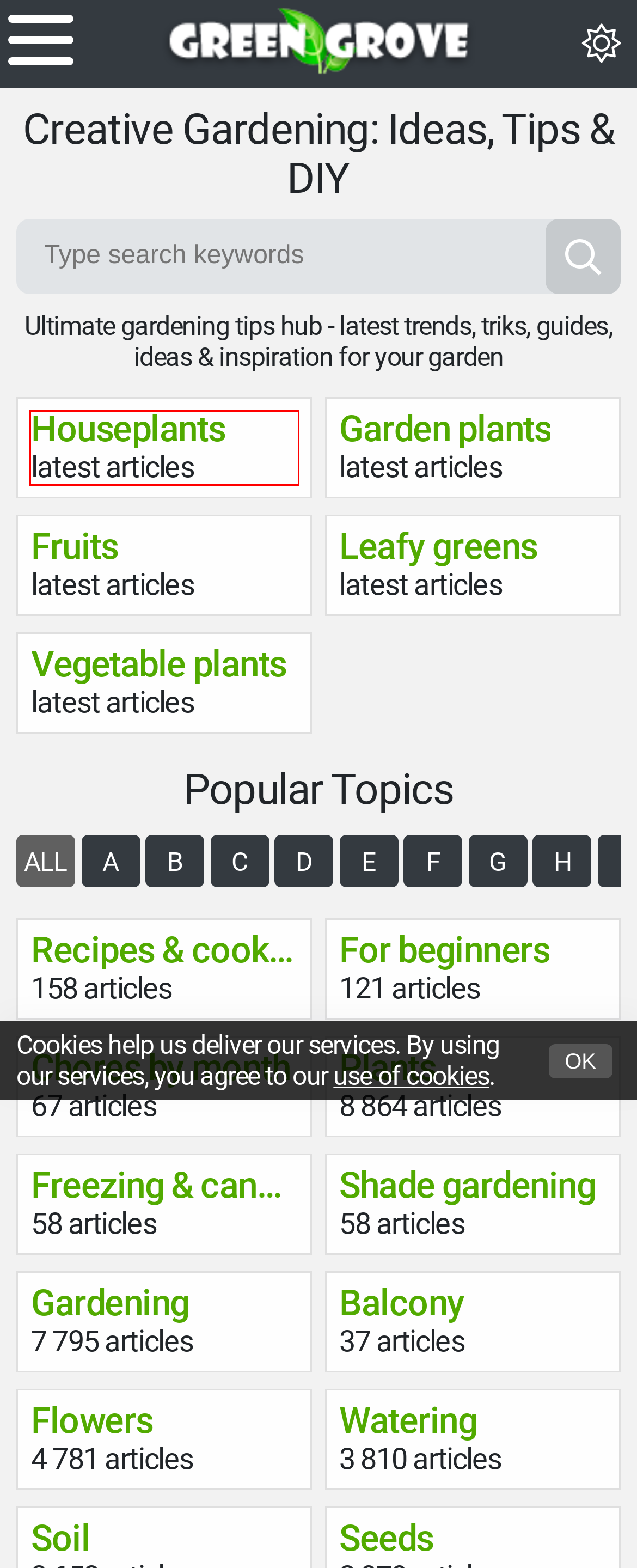You are presented with a screenshot of a webpage containing a red bounding box around a particular UI element. Select the best webpage description that matches the new webpage after clicking the element within the bounding box. Here are the candidates:
A. Vegetable plants
B. For beginners - Tips & Tricks on DIY Garden
C. News about gardening
D. Garden plants
E. Fruits
F. Recipes & cooking - Tips & Tricks on DIY Garden
G. News about plants
H. Houseplants

H